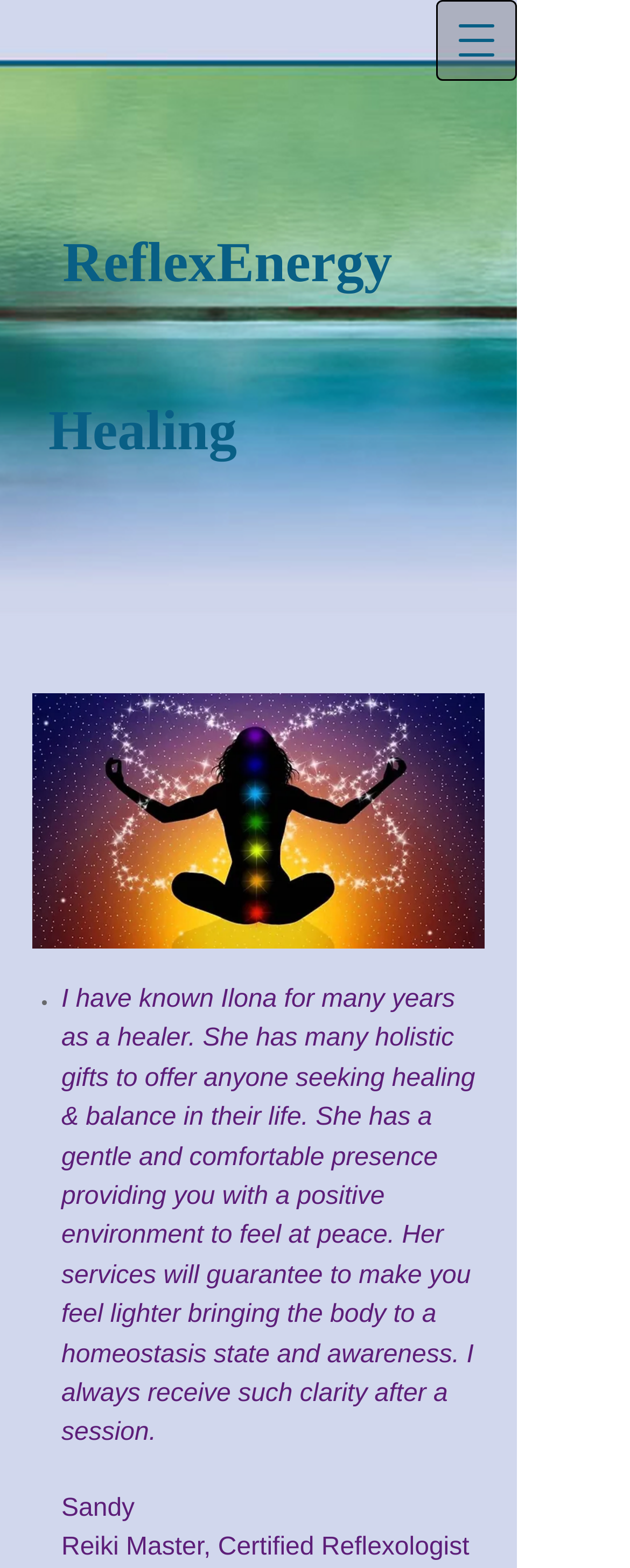What is the purpose of the button at the top right corner?
Based on the image, provide a one-word or brief-phrase response.

Open navigation menu